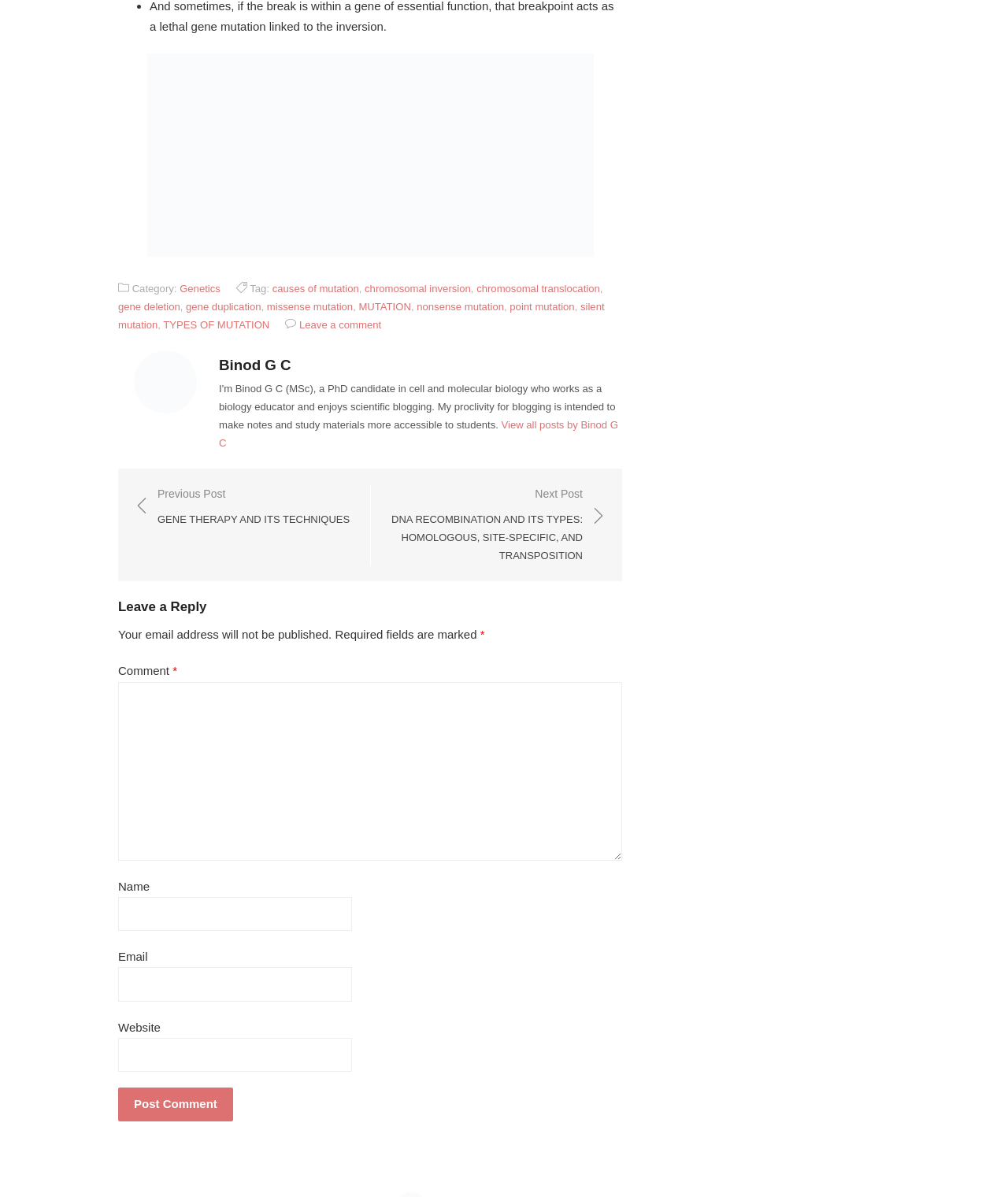Respond to the question below with a concise word or phrase:
What is the purpose of the textbox at the bottom?

Leave a comment